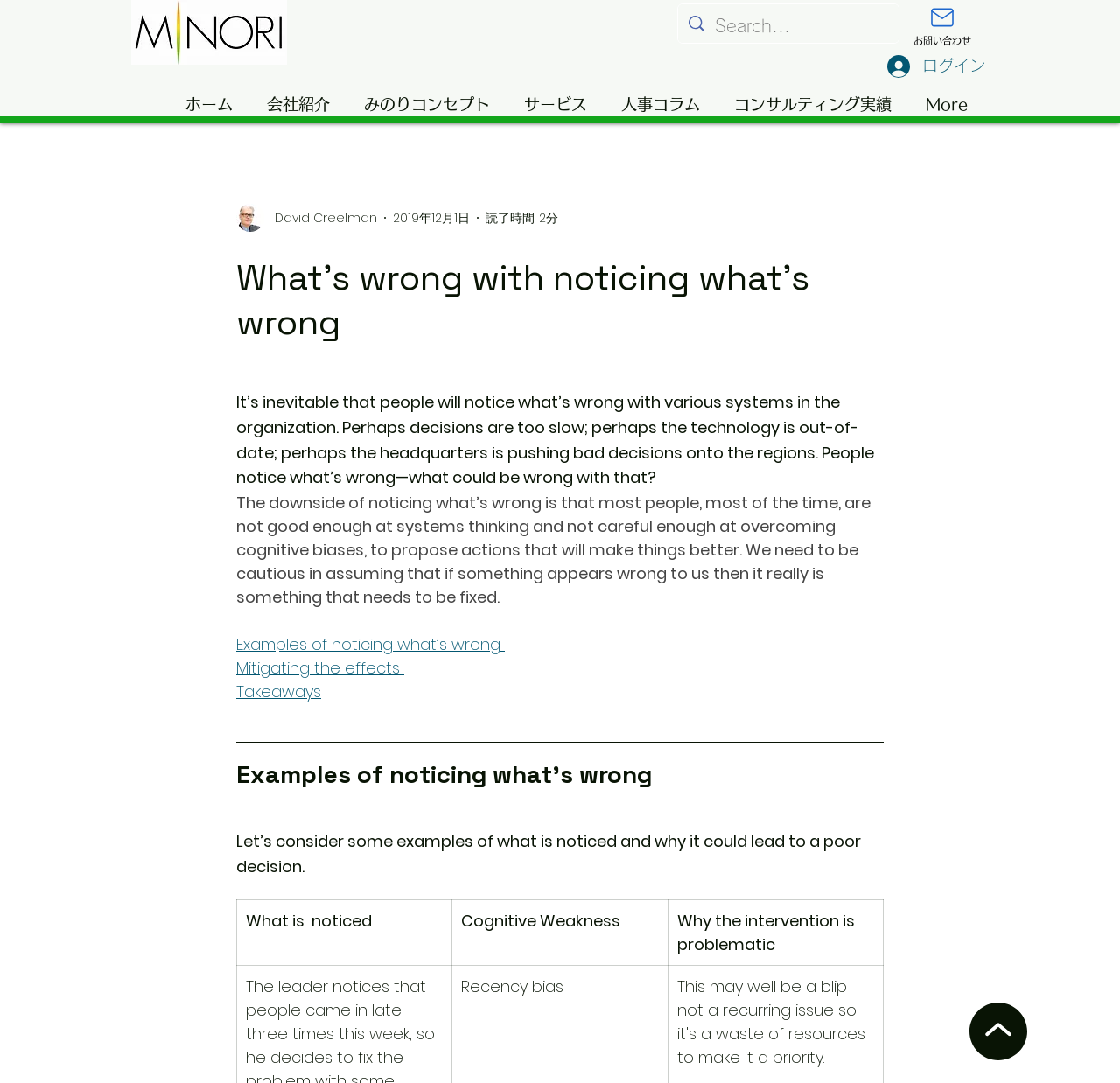How many links are present in the navigation menu?
Based on the image, give a one-word or short phrase answer.

6